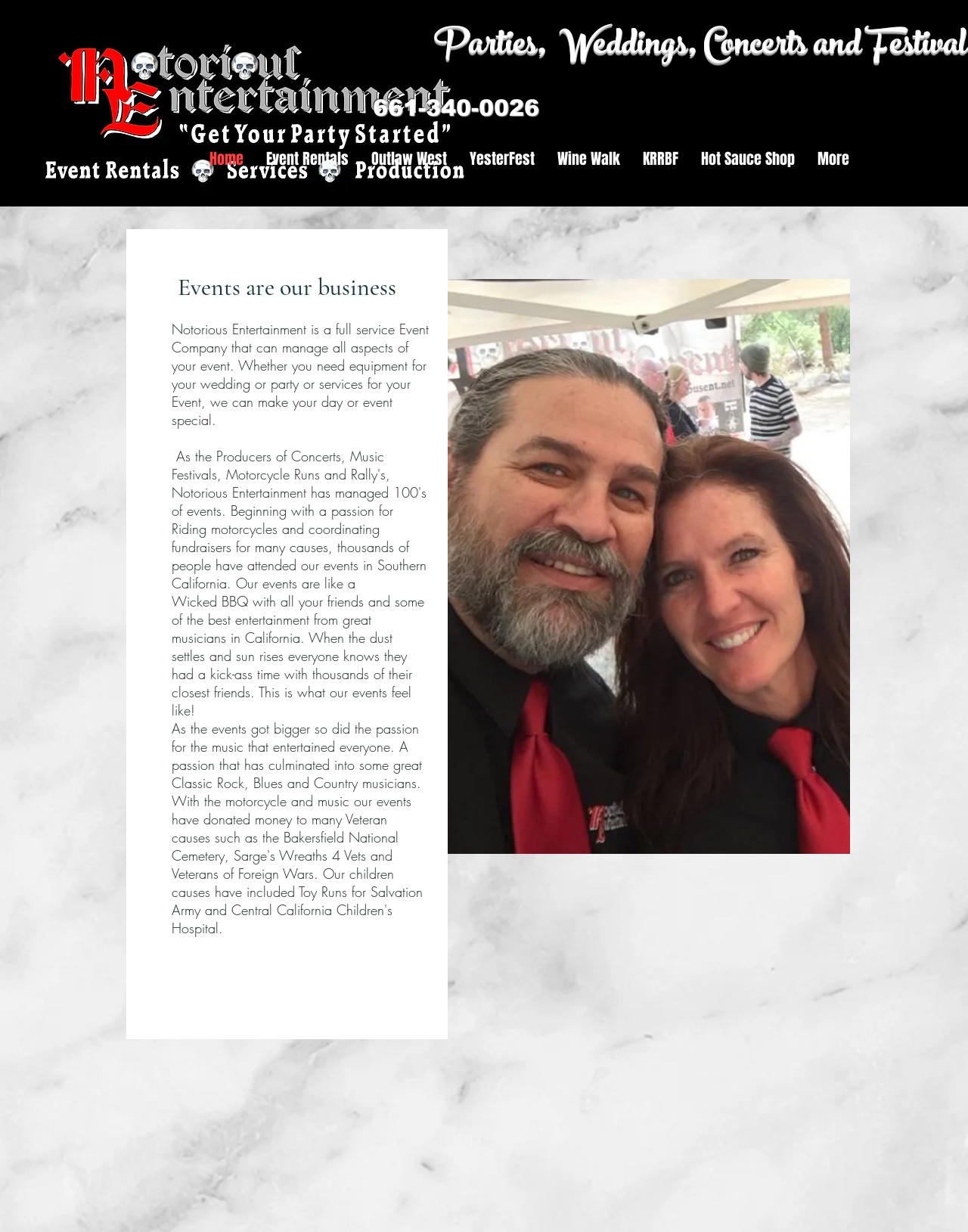Find the bounding box of the element with the following description: "Outlaw West". The coordinates must be four float numbers between 0 and 1, formatted as [left, top, right, bottom].

[0.372, 0.105, 0.473, 0.153]